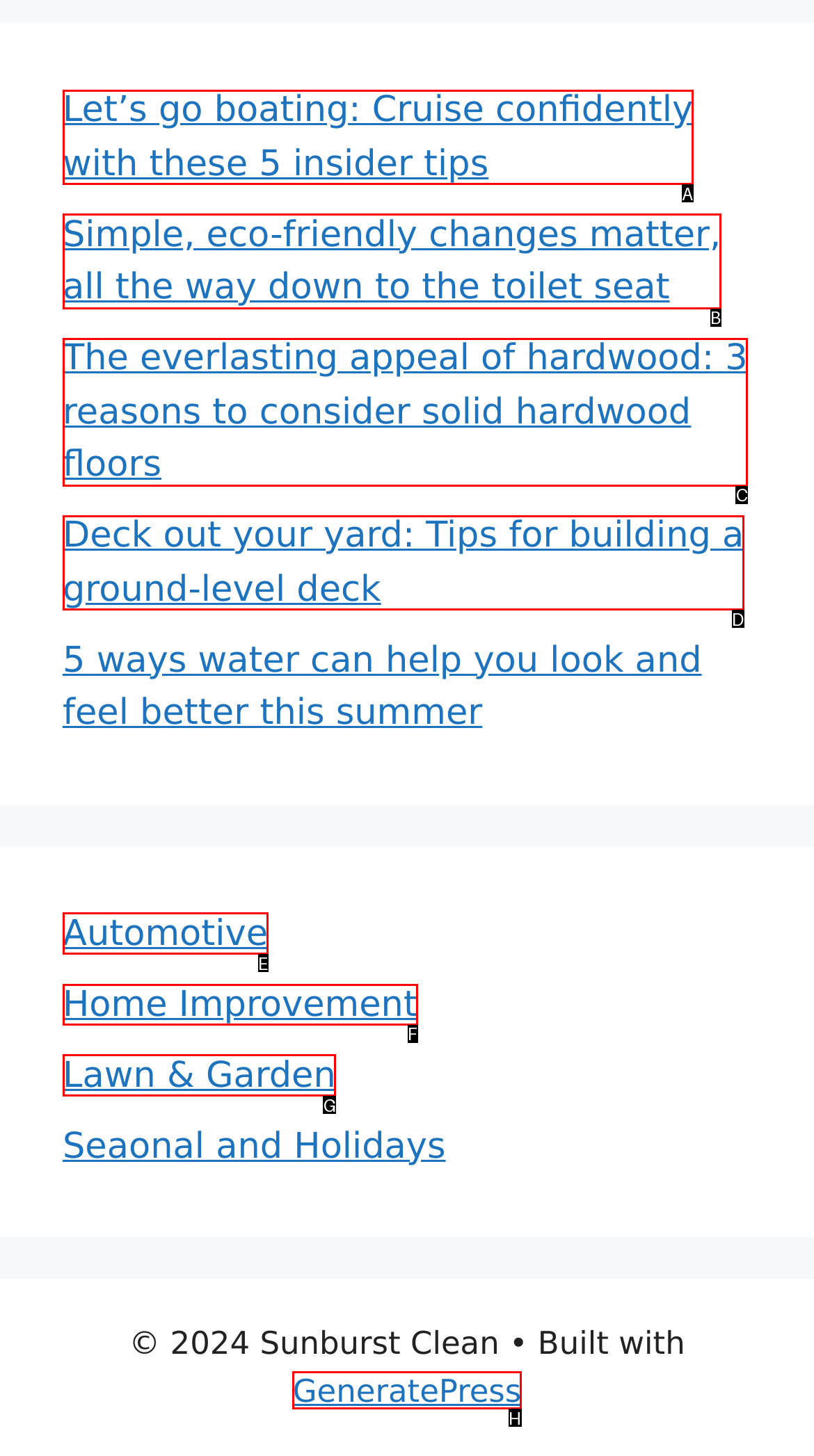For the task: Explore the Home Improvement section, identify the HTML element to click.
Provide the letter corresponding to the right choice from the given options.

F